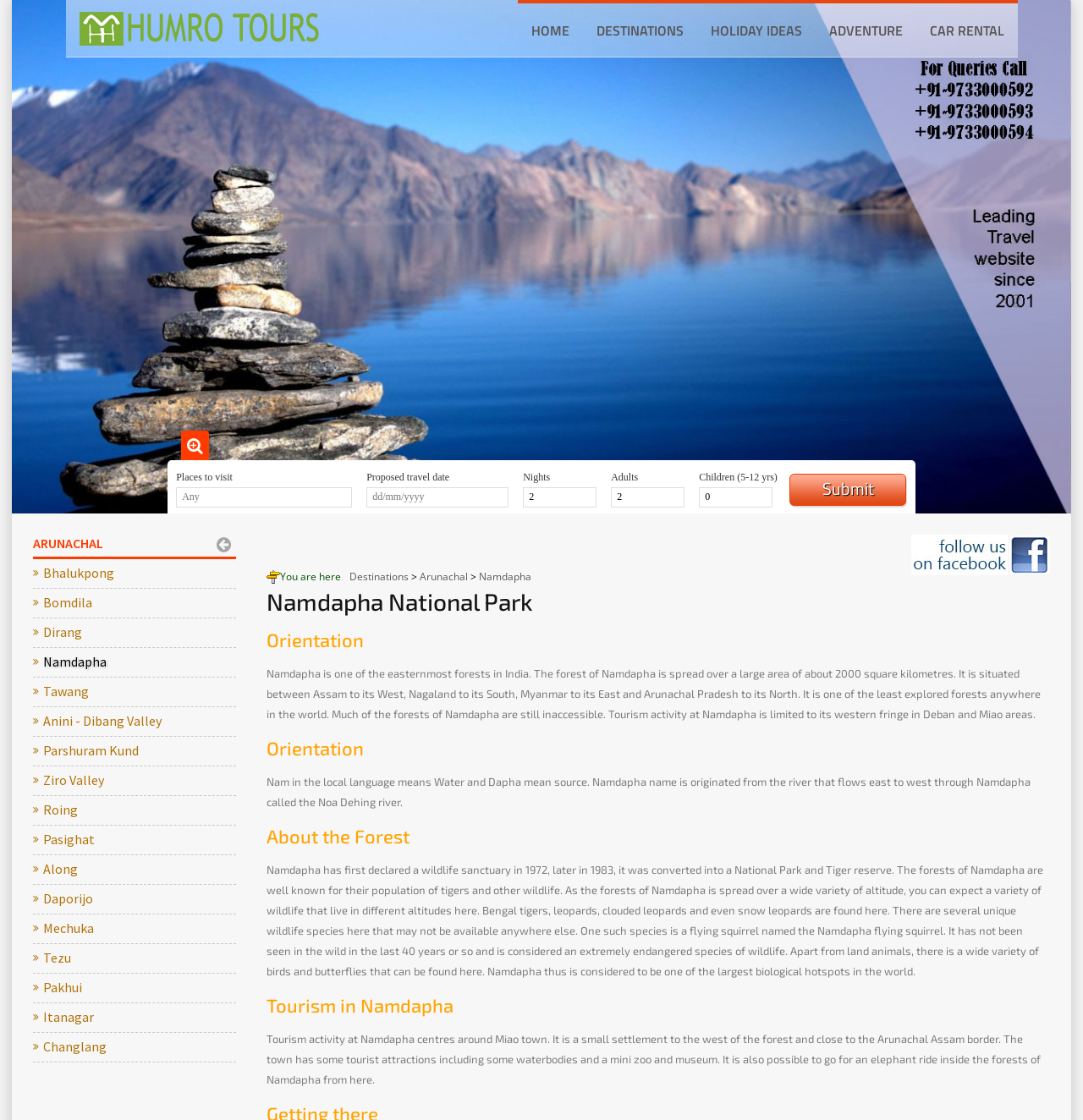Identify the bounding box coordinates of the HTML element based on this description: "Anini - Dibang Valley".

[0.038, 0.632, 0.228, 0.657]